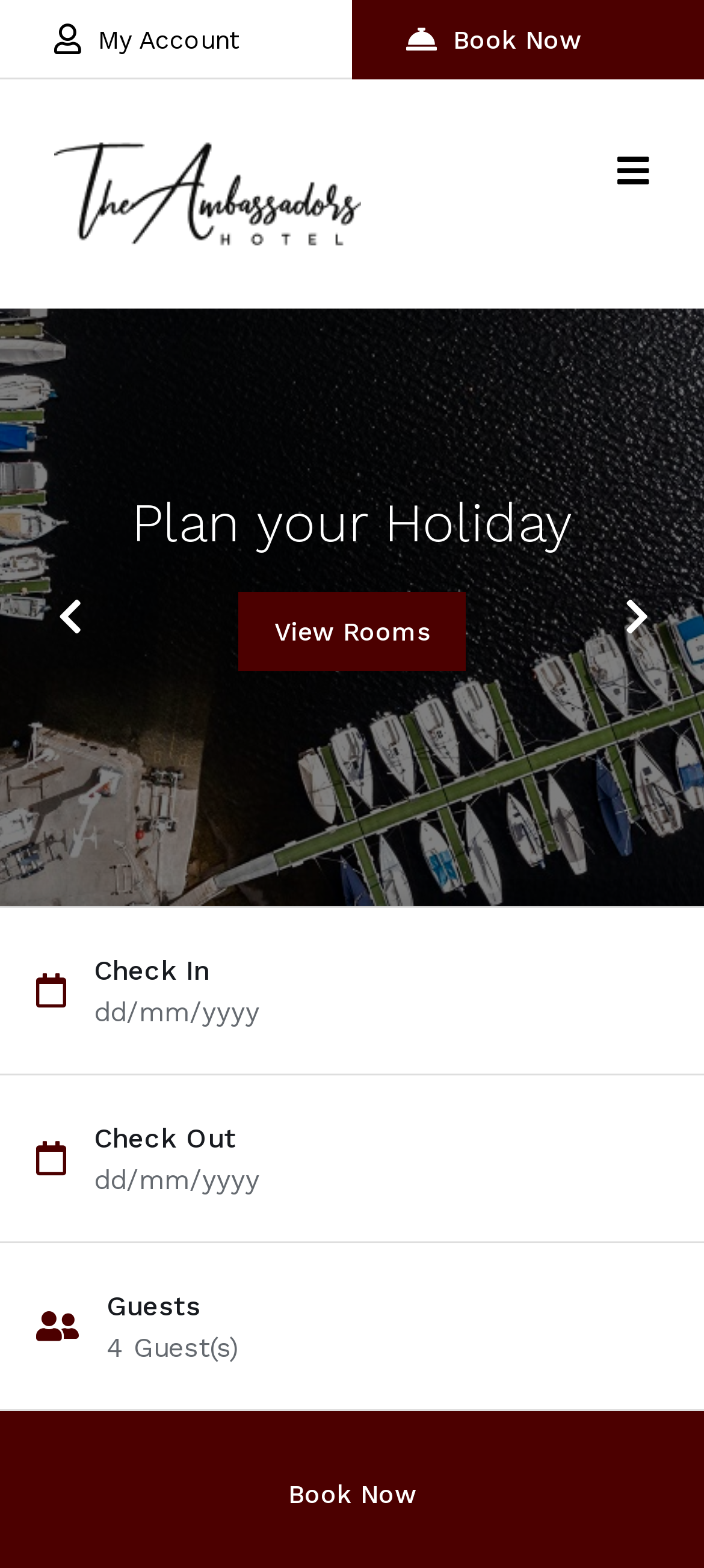For the element described, predict the bounding box coordinates as (top-left x, top-left y, bottom-right x, bottom-right y). All values should be between 0 and 1. Element description: View Rooms

[0.338, 0.377, 0.662, 0.428]